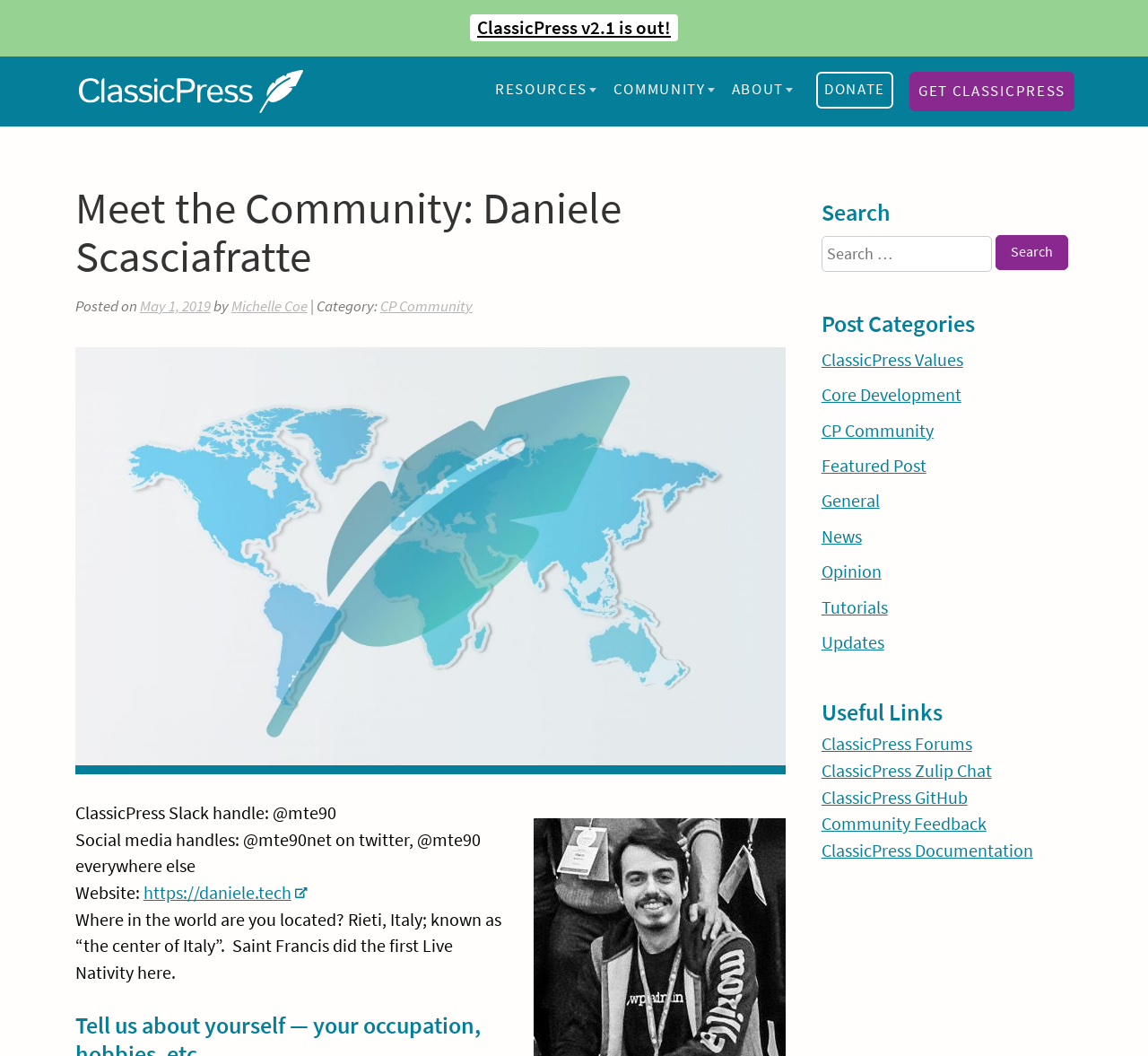Find the bounding box coordinates of the element I should click to carry out the following instruction: "Read the post about ClassicPress v2.1".

[0.409, 0.014, 0.591, 0.039]